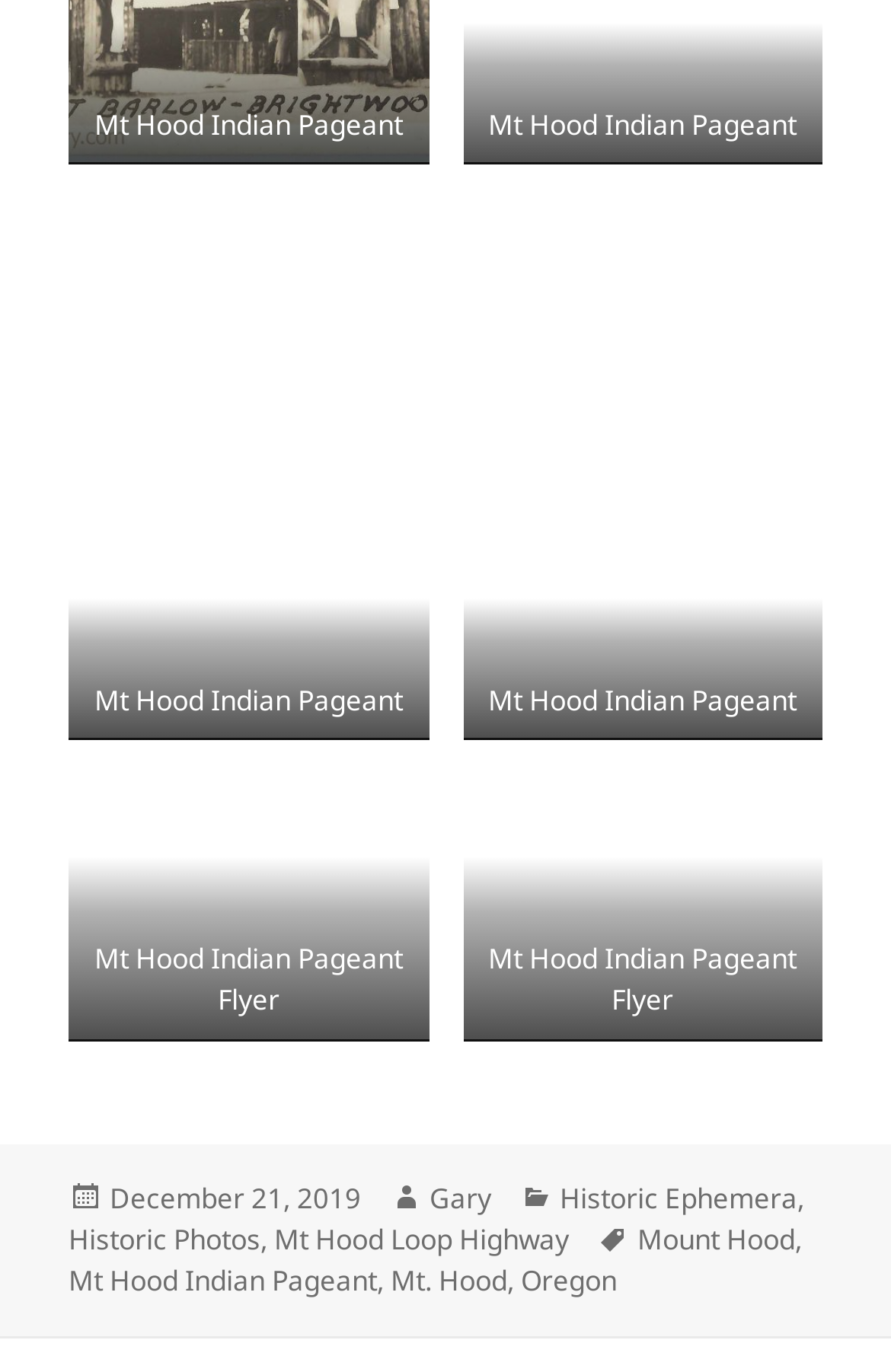Please find the bounding box coordinates of the element that needs to be clicked to perform the following instruction: "view the image of Mt Hood Indian Pageant Flyer". The bounding box coordinates should be four float numbers between 0 and 1, represented as [left, top, right, bottom].

[0.077, 0.565, 0.481, 0.757]